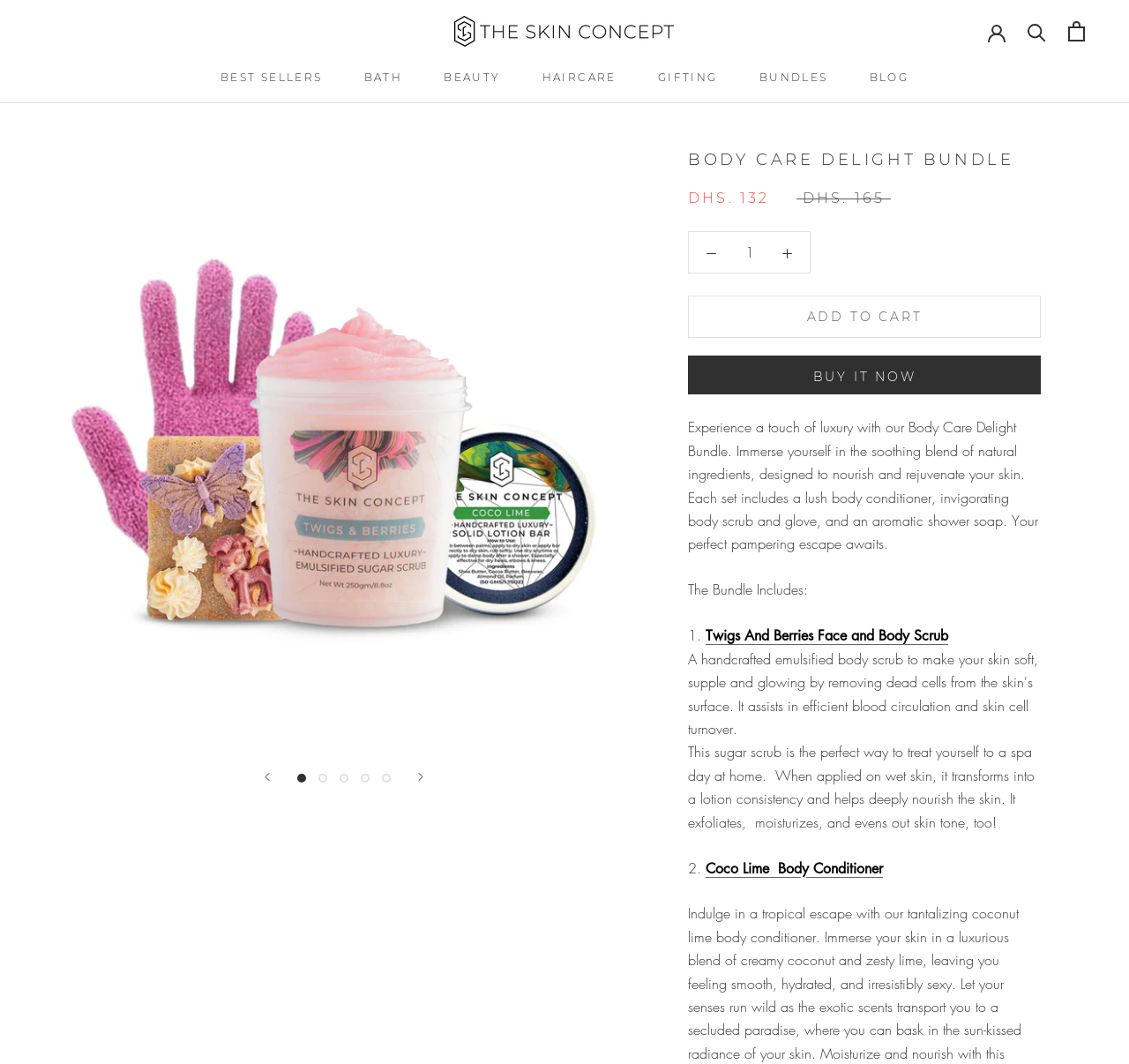Please find the bounding box coordinates of the element that must be clicked to perform the given instruction: "Click on the 'BEST SELLERS' link". The coordinates should be four float numbers from 0 to 1, i.e., [left, top, right, bottom].

[0.195, 0.066, 0.286, 0.078]